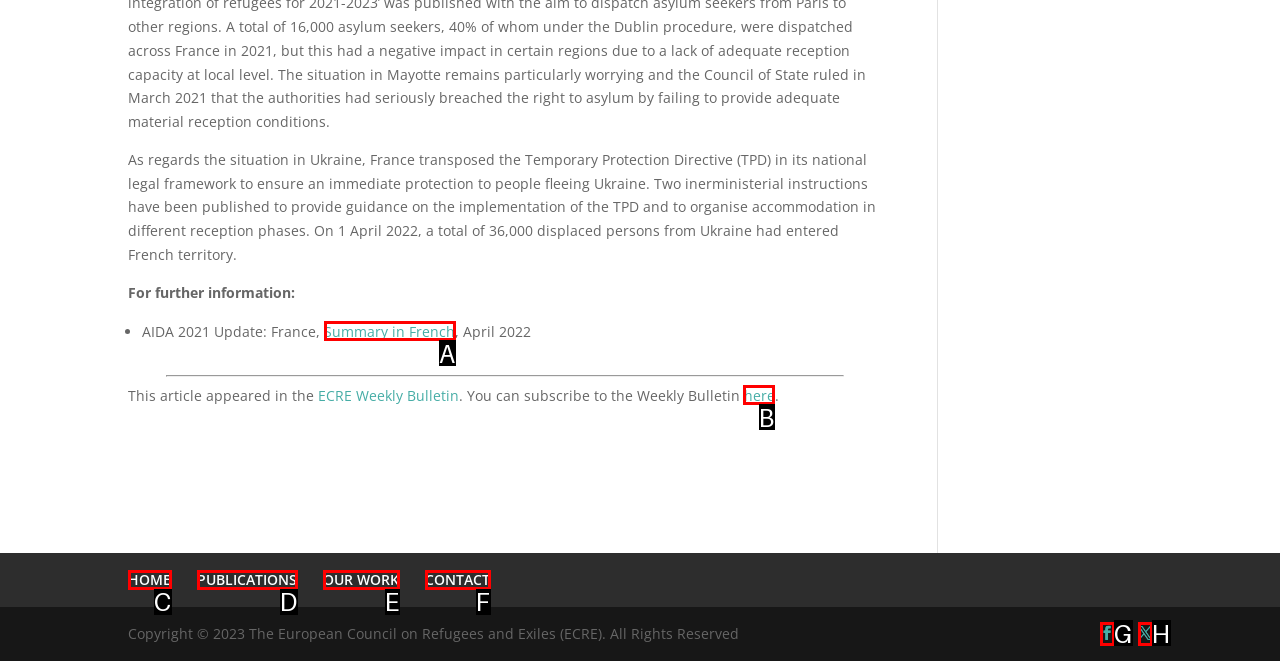Identify the HTML element I need to click to complete this task: Subscribe to the 'ECRE Weekly Bulletin' Provide the option's letter from the available choices.

B